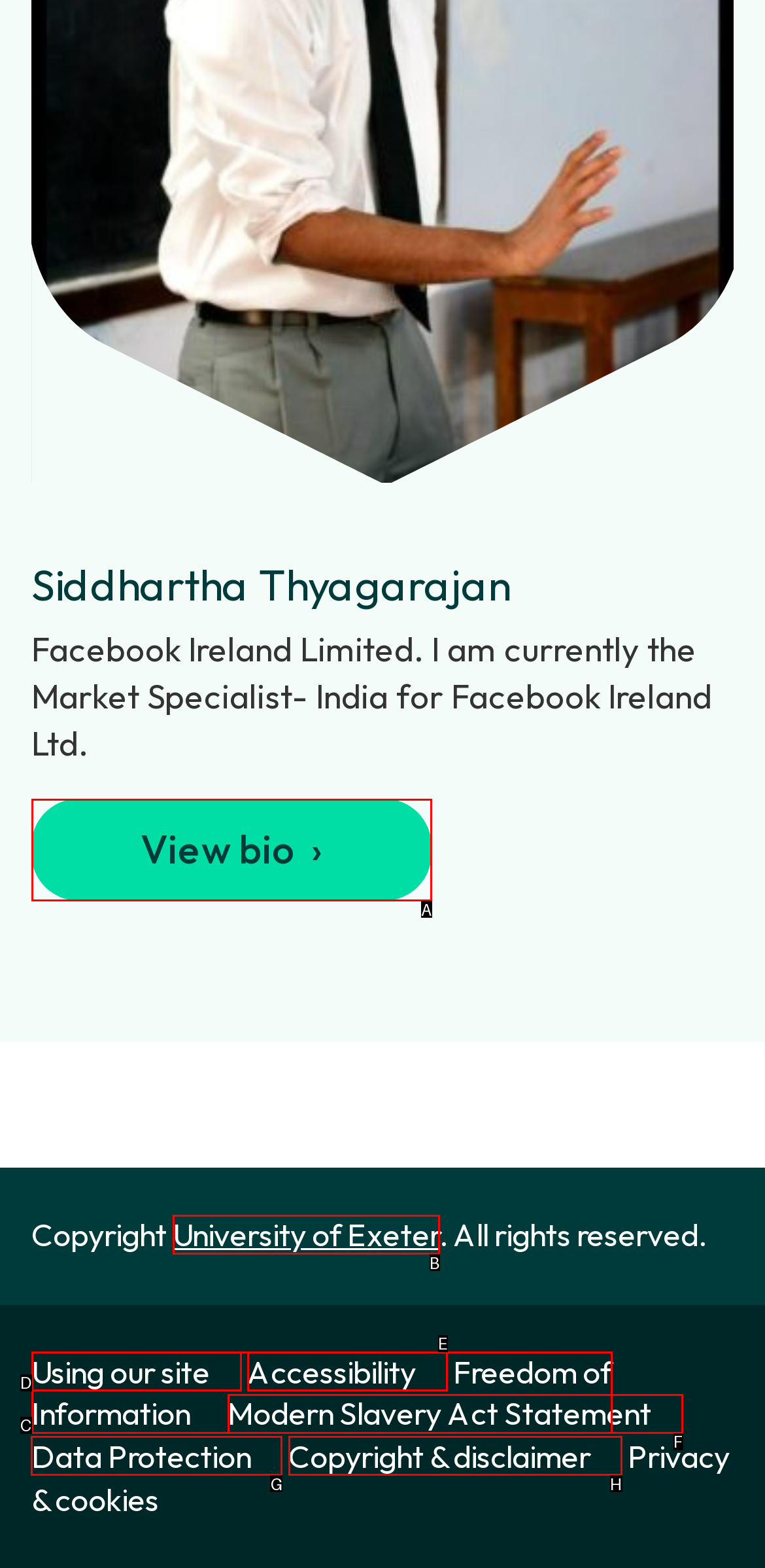Select the letter of the element you need to click to complete this task: Read about Data Protection
Answer using the letter from the specified choices.

G